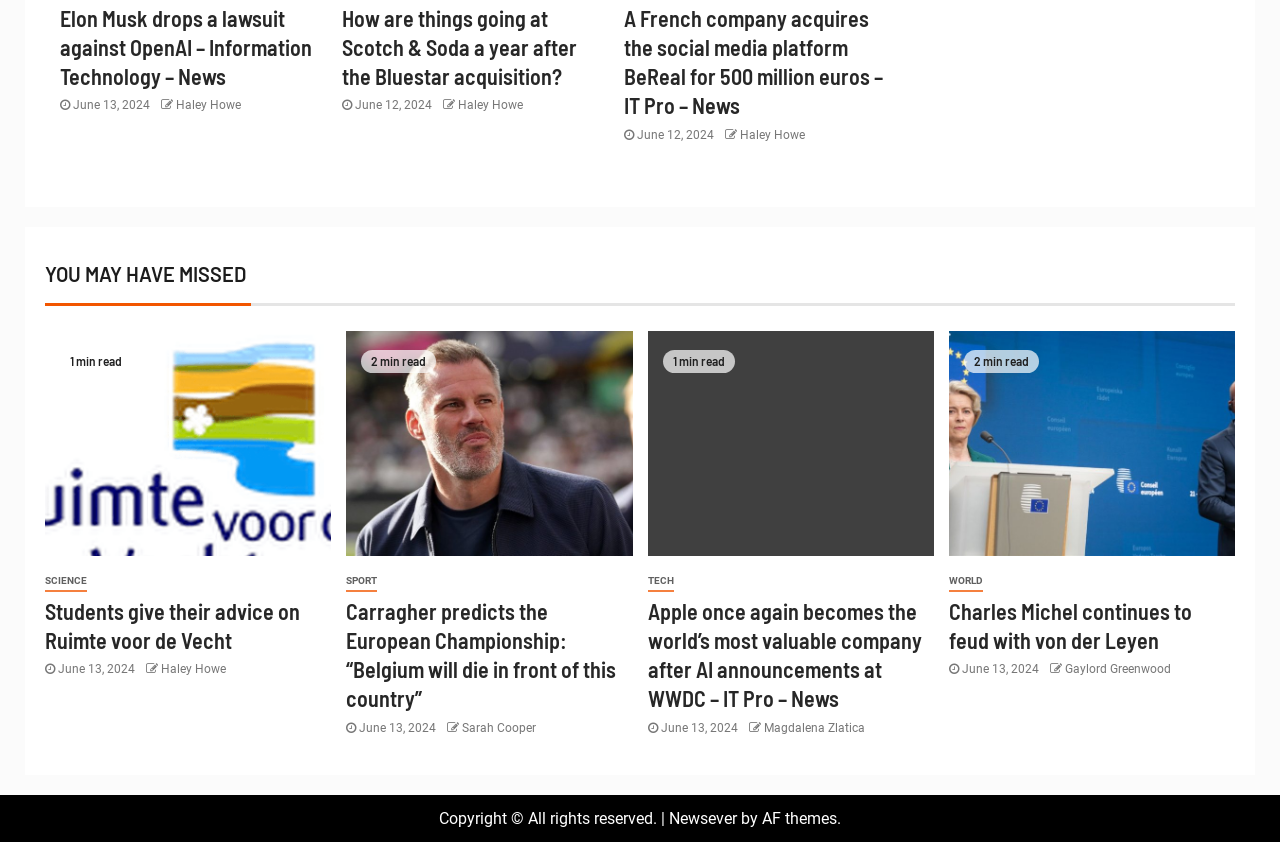Please specify the coordinates of the bounding box for the element that should be clicked to carry out this instruction: "Check out the news about a French company acquiring BeReal". The coordinates must be four float numbers between 0 and 1, formatted as [left, top, right, bottom].

[0.487, 0.006, 0.69, 0.141]